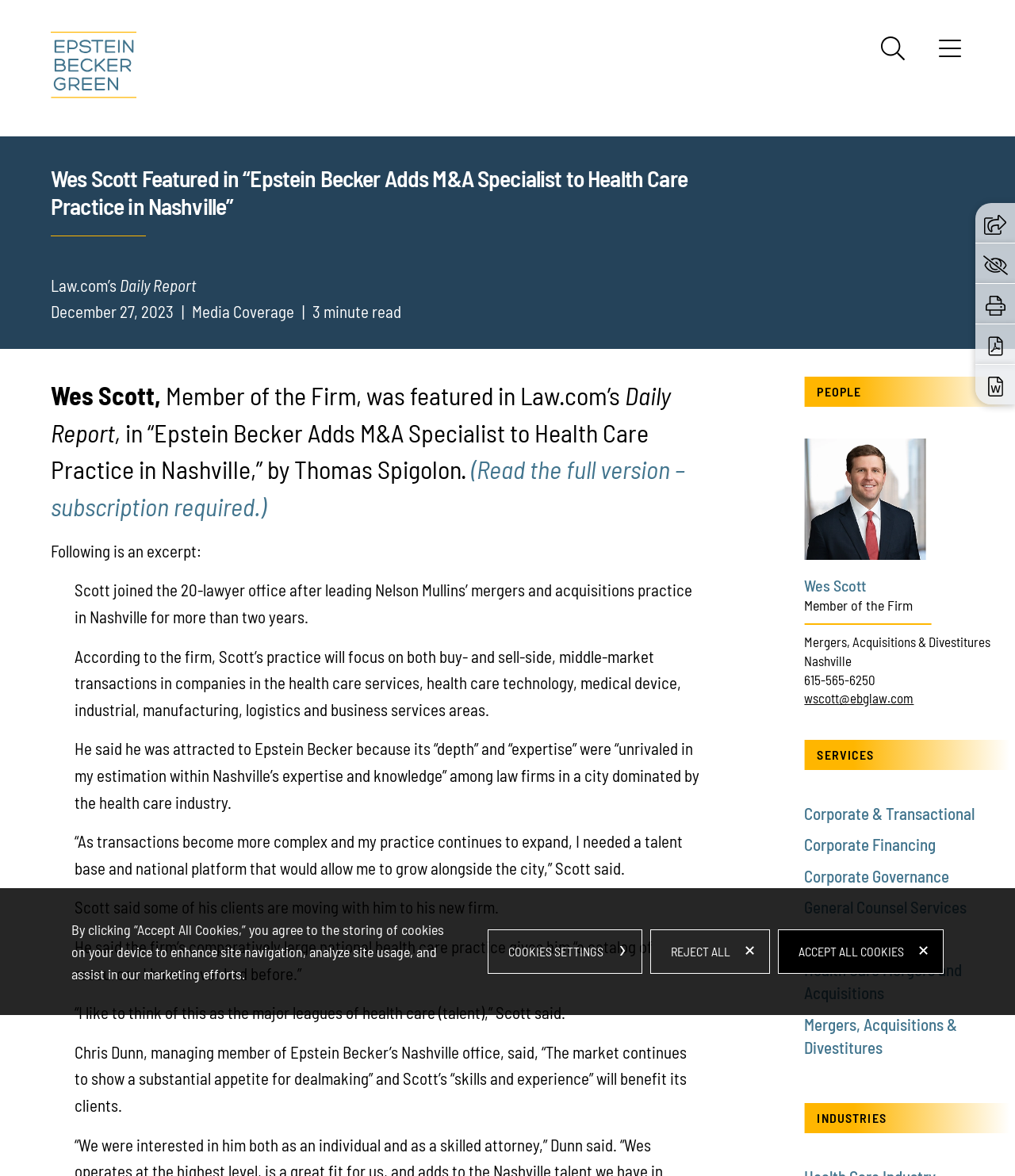Create a detailed summary of the webpage's content and design.

This webpage is about Wes Scott, a member of the firm at Epstein Becker Green, a law firm. At the top of the page, there is a logo of Epstein Becker & Green, P.C. and a navigation menu with links to "Main Content", "Main Menu", and "Search". On the top right, there is a search icon and a menu button.

The main content of the page is an article about Wes Scott, who was featured in Law.com's Daily Report. The article's title is "Wes Scott Featured in “Epstein Becker Adds M&A Specialist to Health Care Practice in Nashville”". Below the title, there is a brief description of the article, including the date "December 27, 2023" and a "3-minute read" indicator.

The article itself is divided into several paragraphs, describing Wes Scott's background and his new role at Epstein Becker Green. There is also a quote from Wes Scott about his decision to join the firm.

On the right side of the page, there is a section titled "PEOPLE" with a heading and a photo of Wes Scott. Below the photo, there are links to his profile, including his title, practice areas, and contact information.

Further down the page, there is a section titled "SERVICES" with links to various practice areas, including Corporate & Transactional, Corporate Financing, and Health Care.

At the bottom of the page, there are several buttons to share the article, print it, or download it as a PDF or Word document. There is also a cookie policy dialog box with options to accept or reject cookies.

Overall, the webpage is a professional-looking page with a clear layout and easy-to-read content.